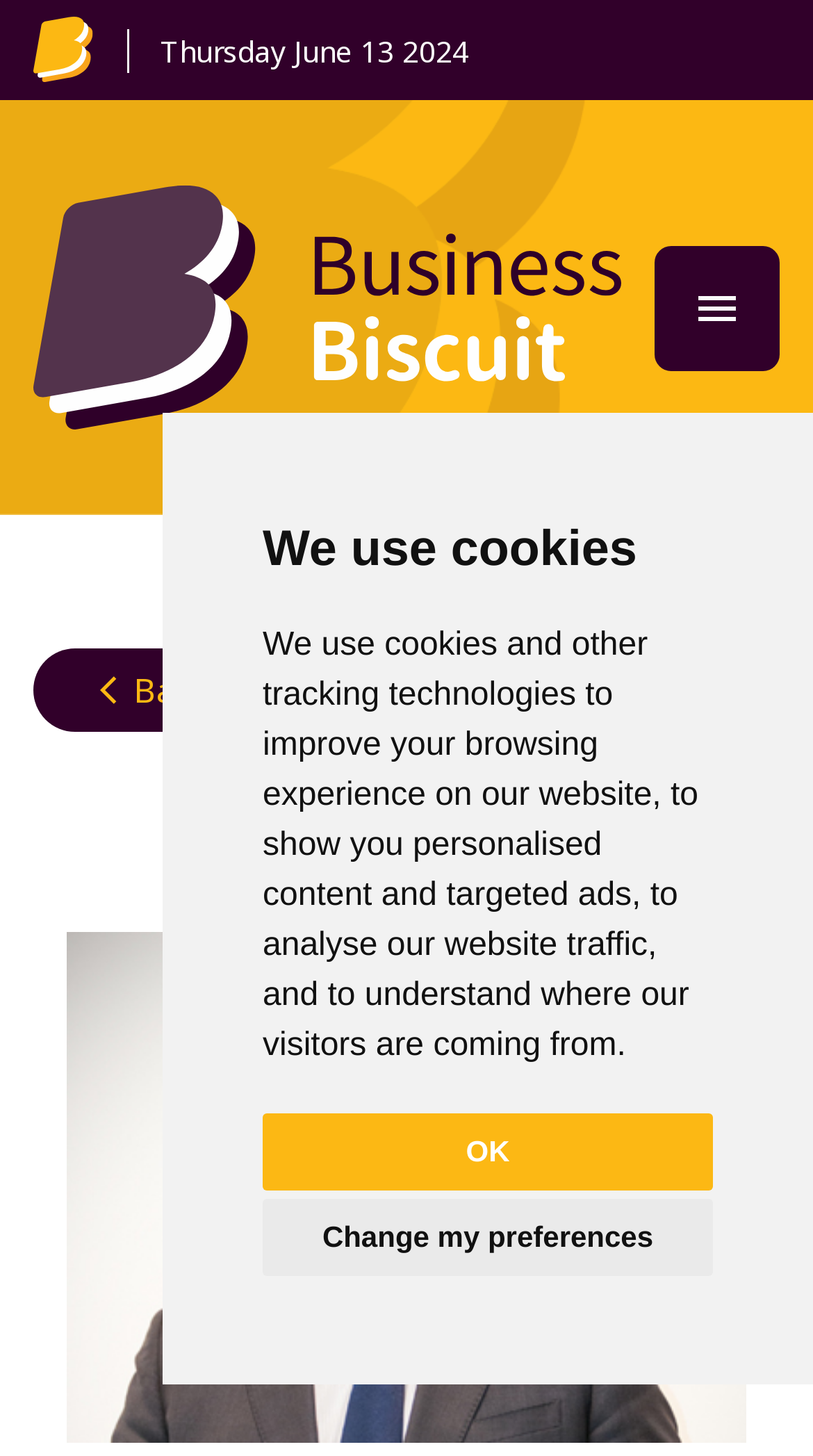What is the date mentioned on the webpage?
Please provide a comprehensive answer to the question based on the webpage screenshot.

I found the date by looking at the StaticText element with the text 'Thursday June 13 2024' which has a bounding box coordinate of [0.197, 0.021, 0.577, 0.048]. This element is located near the top of the webpage, indicating that it is a date relevant to the content of the webpage.